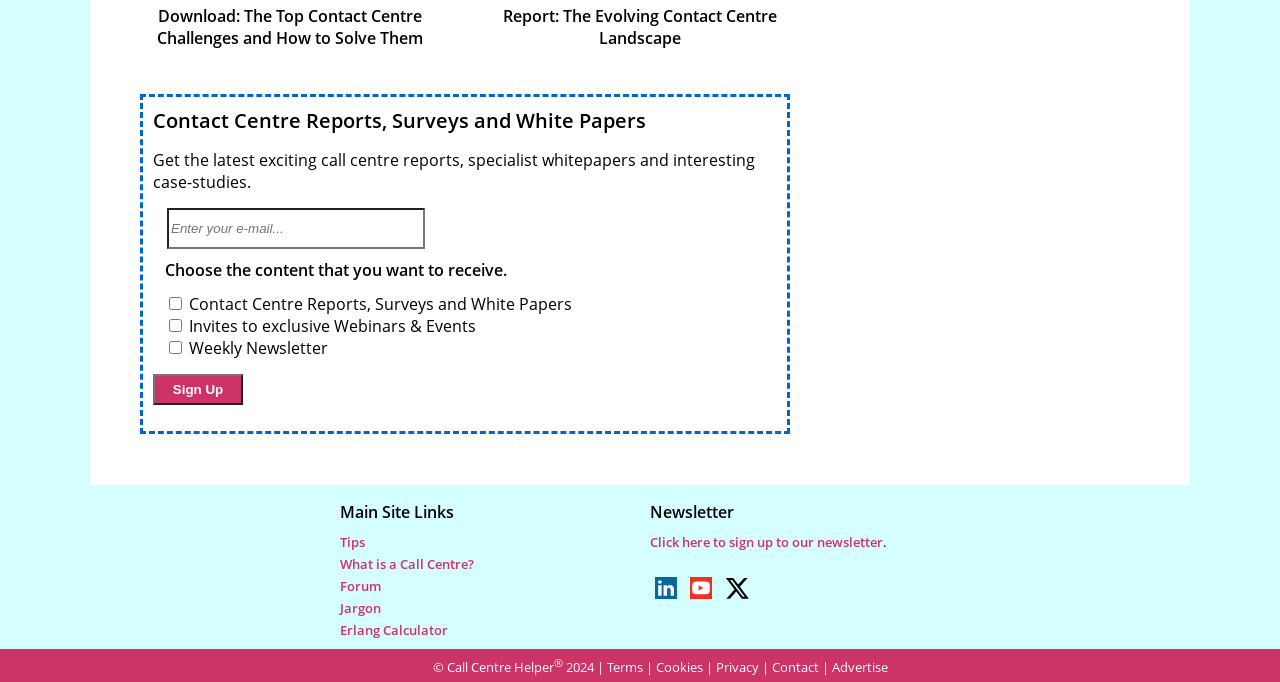Determine the bounding box coordinates for the HTML element described here: "What is a Call Centre?".

[0.266, 0.814, 0.37, 0.84]